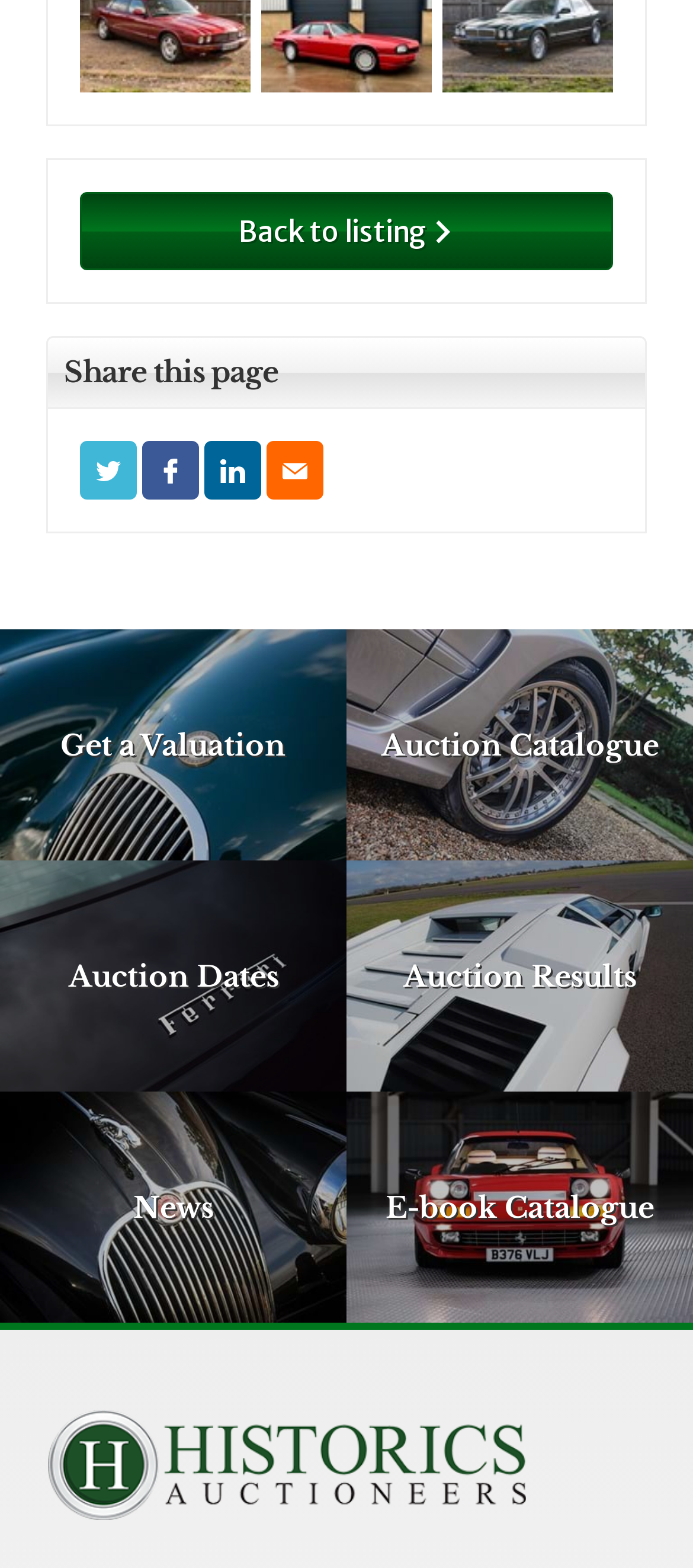What is the logo at the bottom of the webpage?
Based on the image, answer the question with as much detail as possible.

The logo at the bottom of the webpage is the 'Historics Auctioneers logo', which can be found in the image element at the bottom of the webpage.